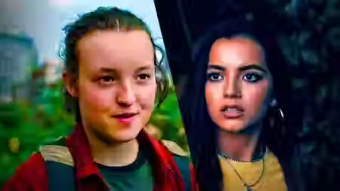How many characters are shown in the image?
Examine the image and provide an in-depth answer to the question.

Upon examining the image, we can see two prominent characters from the second season of 'The Last of Us', one on the left and one on the right, showcasing their distinct personalities and styles.